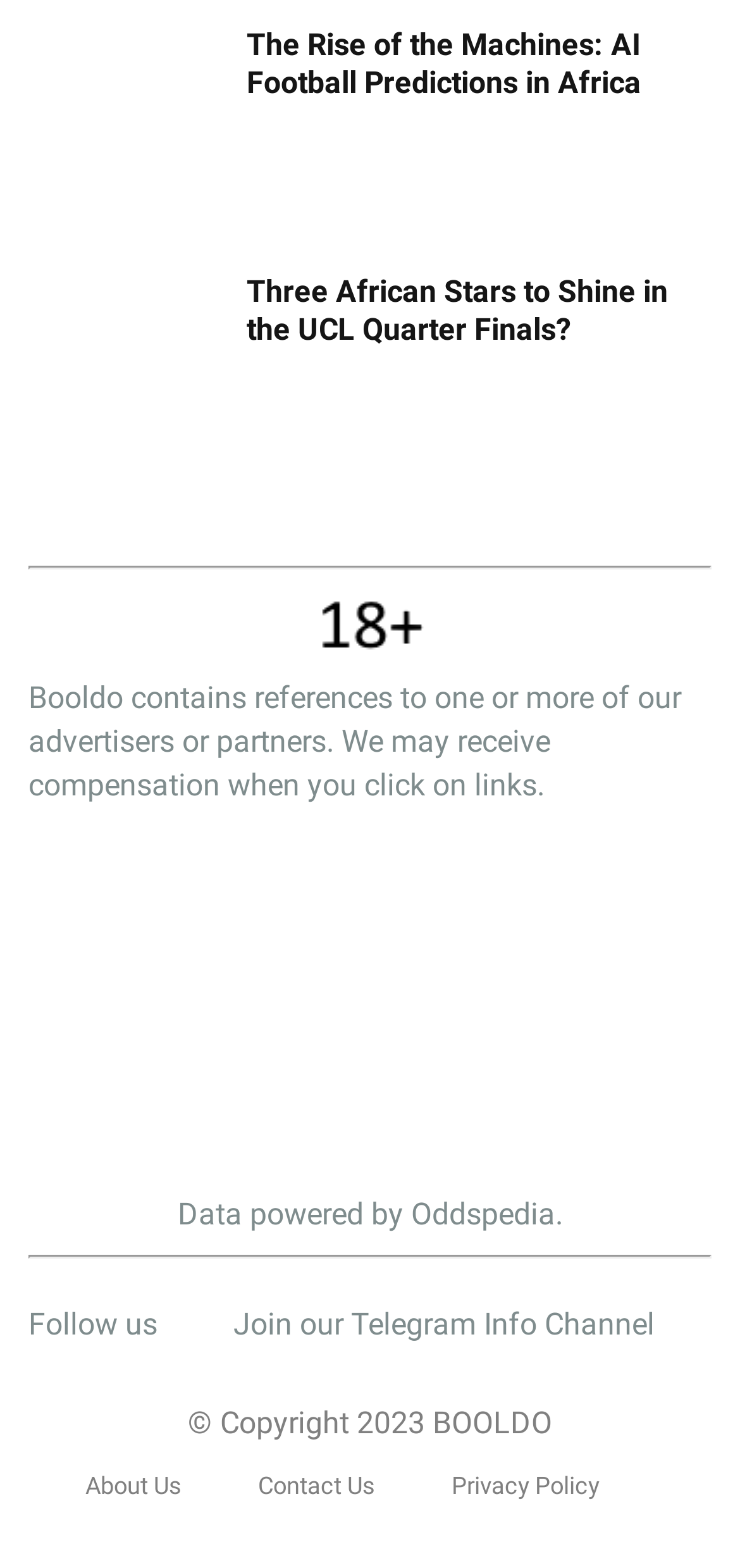Kindly determine the bounding box coordinates for the clickable area to achieve the given instruction: "Join our Telegram info channel".

[0.315, 0.833, 0.959, 0.856]